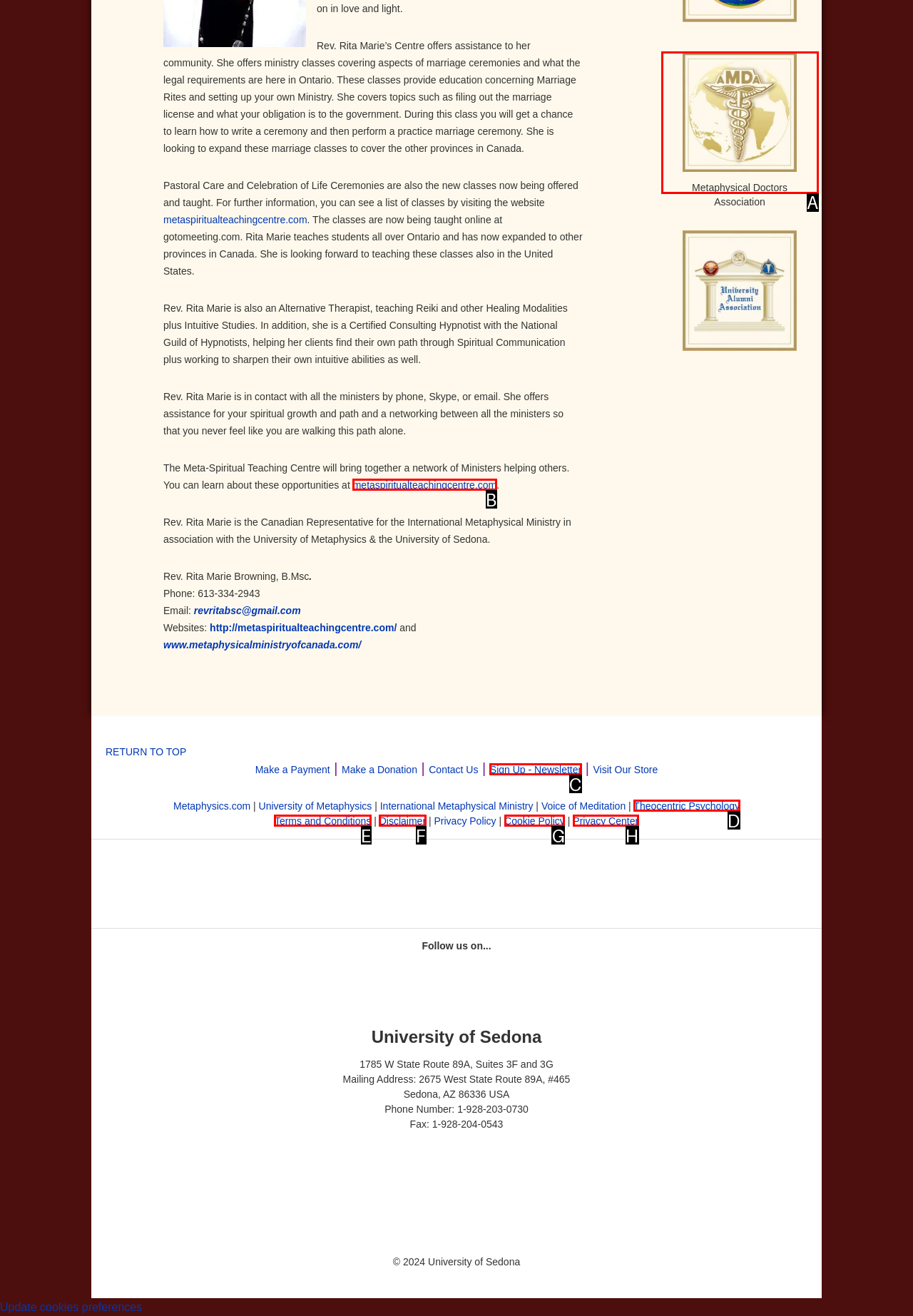Given the description: Sign Up - Newsletter, identify the matching option. Answer with the corresponding letter.

C